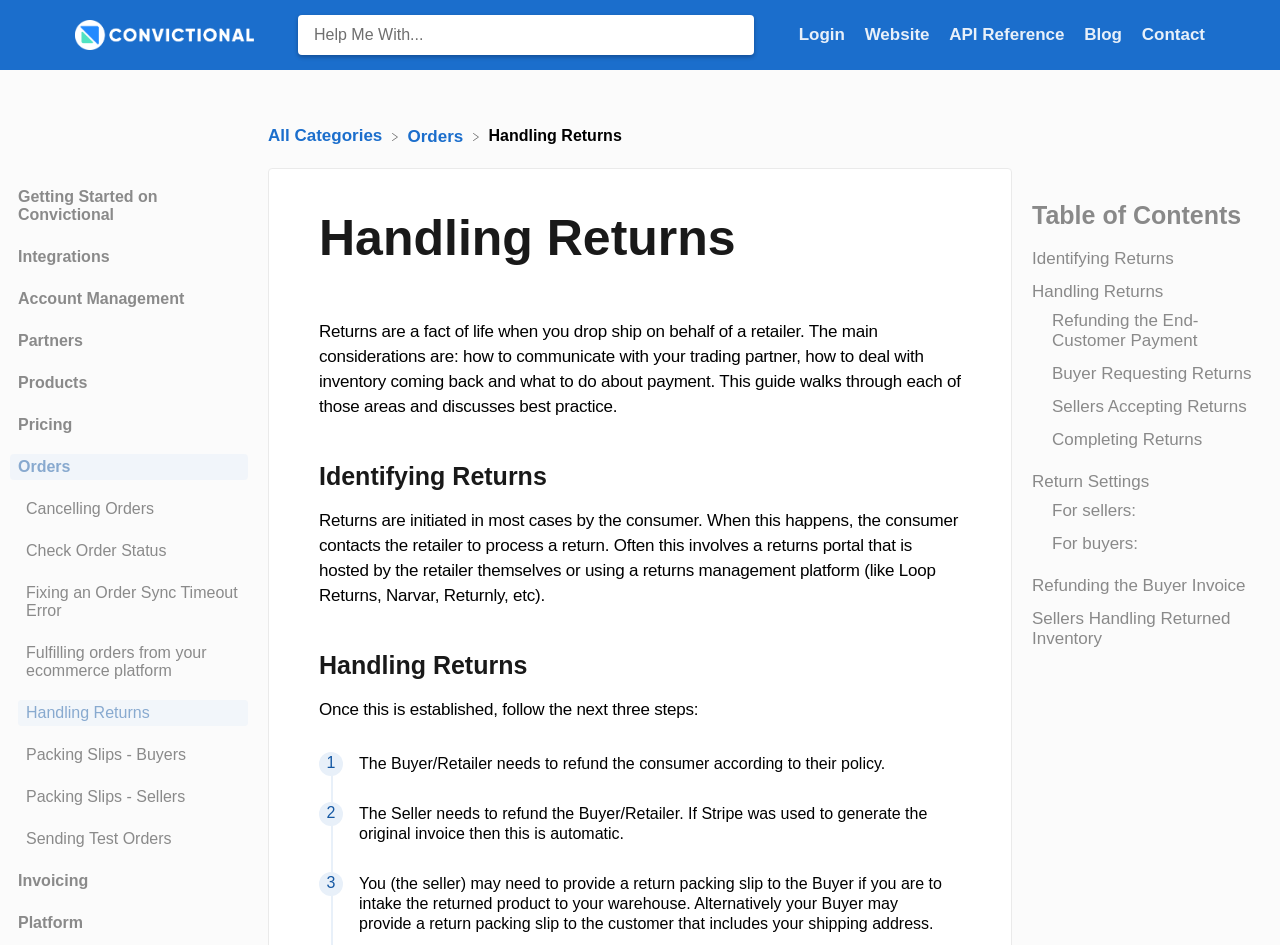Could you find the bounding box coordinates of the clickable area to complete this instruction: "Contact support"?

[0.888, 0.022, 0.945, 0.051]